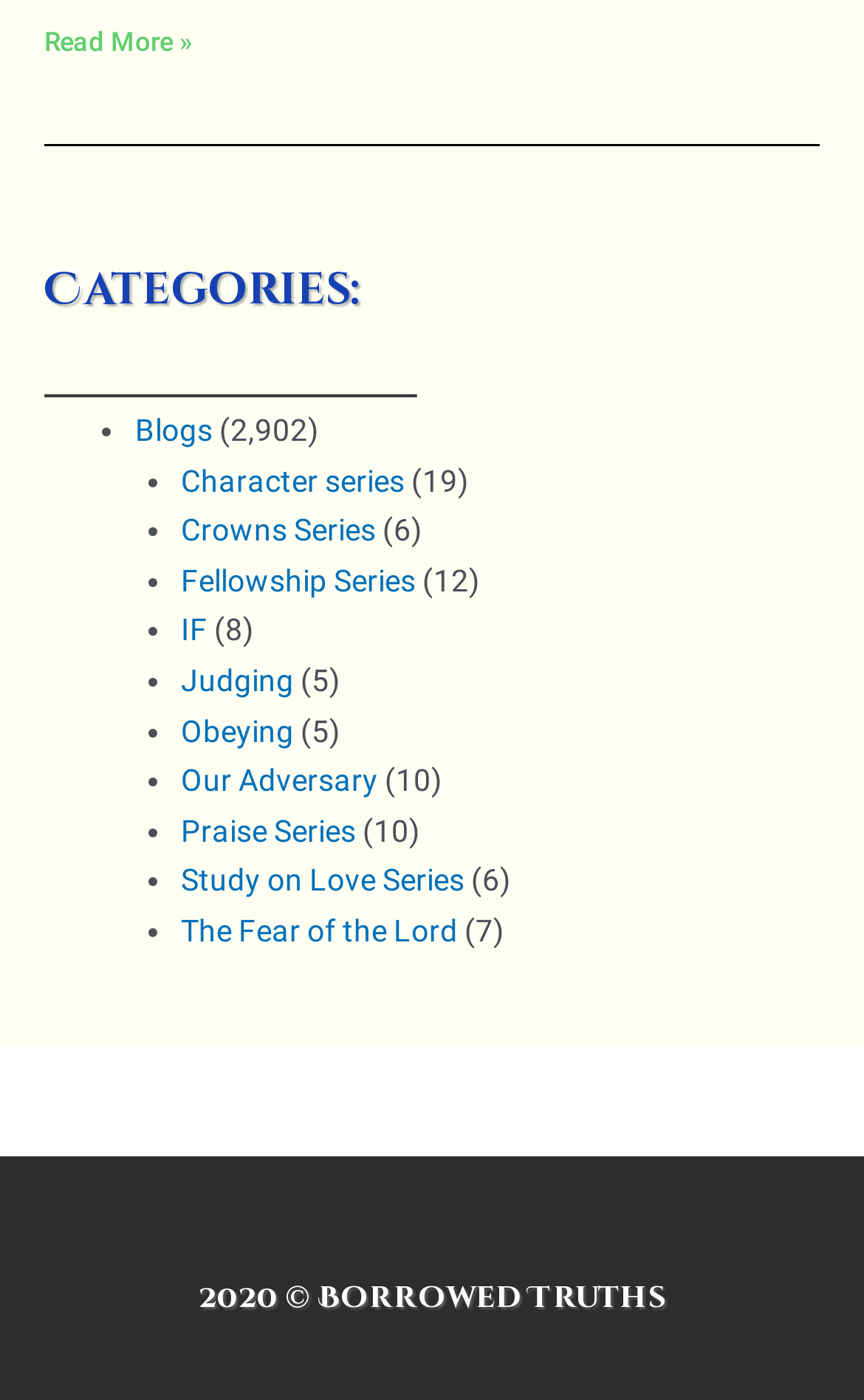Specify the bounding box coordinates for the region that must be clicked to perform the given instruction: "Learn about The Fear of the Lord".

[0.209, 0.652, 0.53, 0.677]